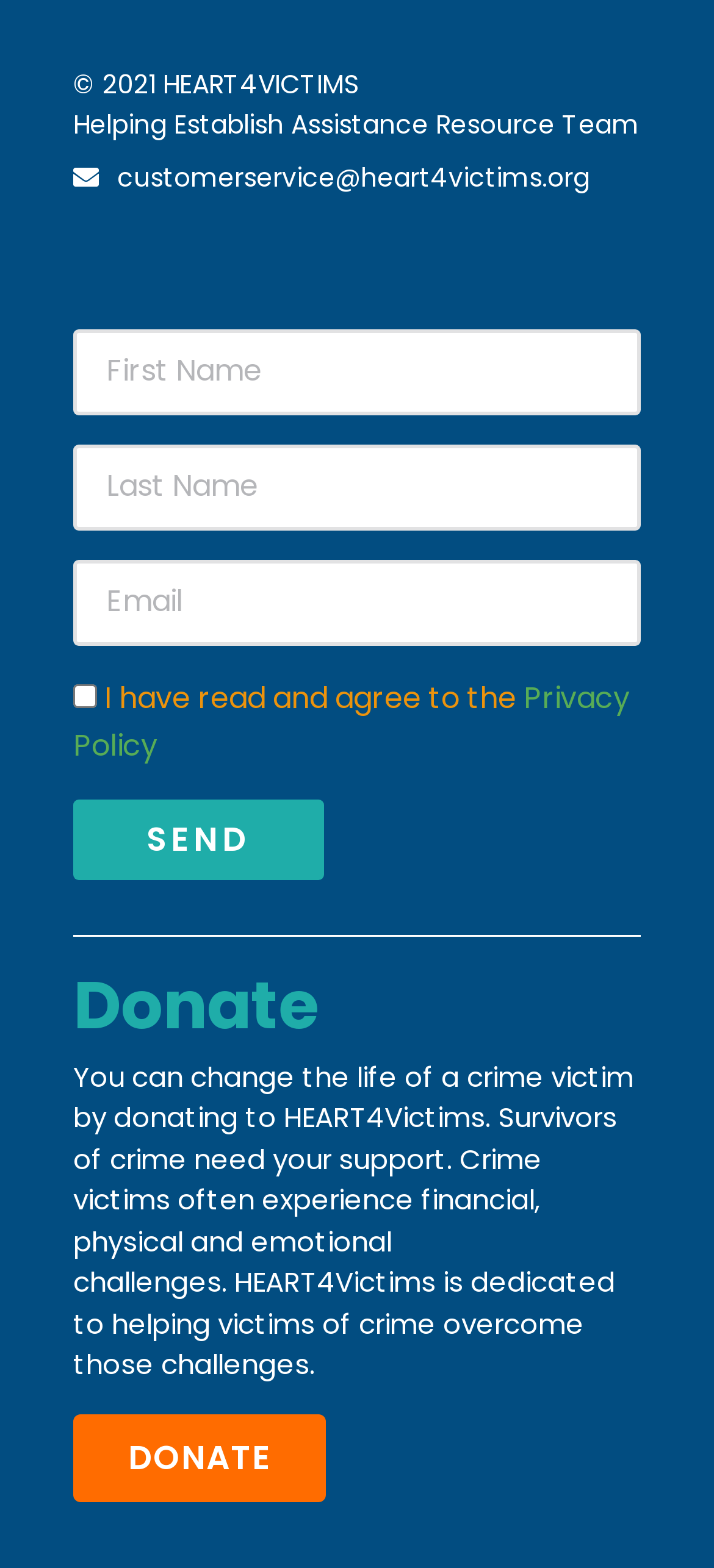Determine the bounding box coordinates of the region that needs to be clicked to achieve the task: "Click the email link".

[0.164, 0.101, 0.826, 0.125]